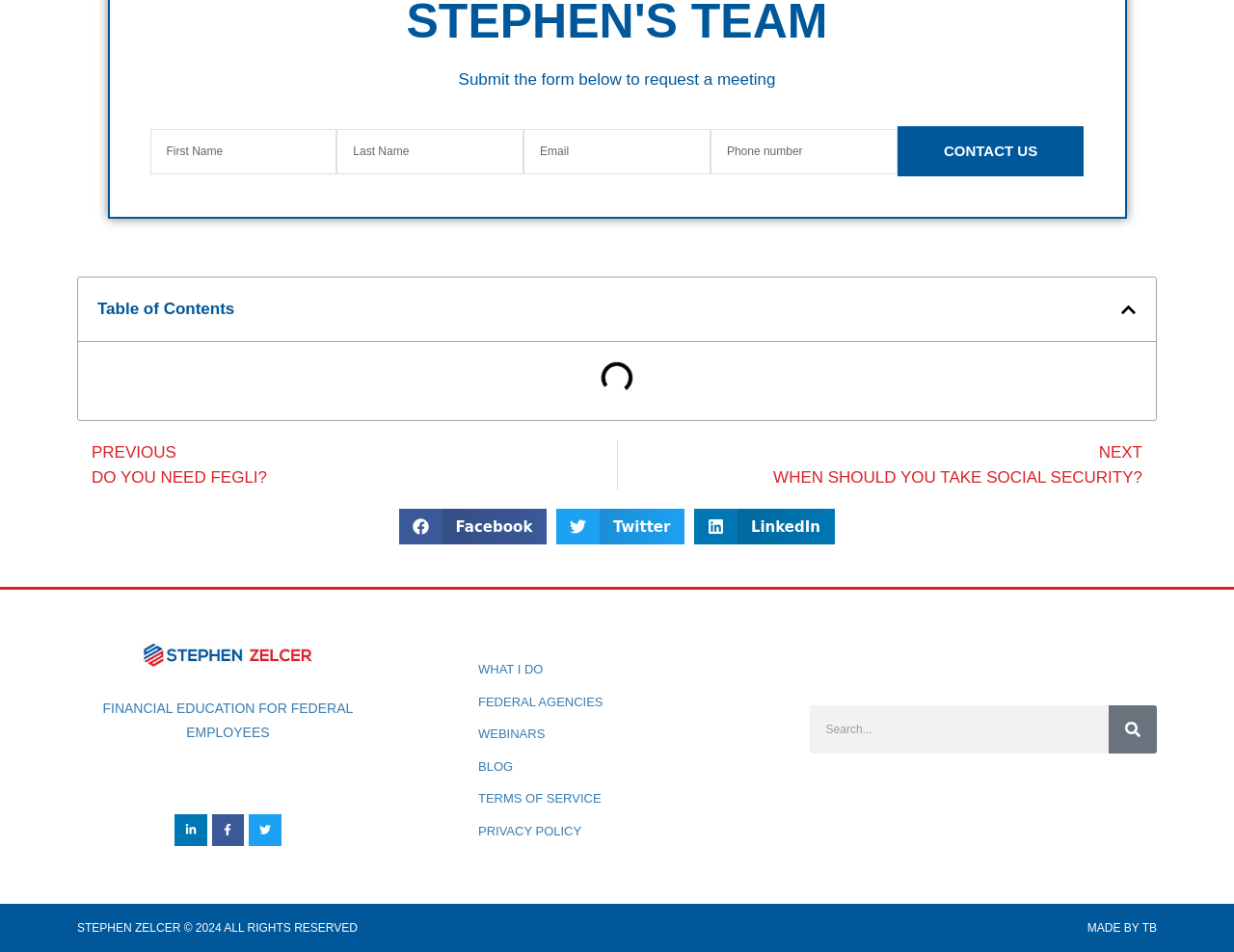Determine the bounding box coordinates of the element that should be clicked to execute the following command: "Enter first name".

[0.121, 0.135, 0.273, 0.183]